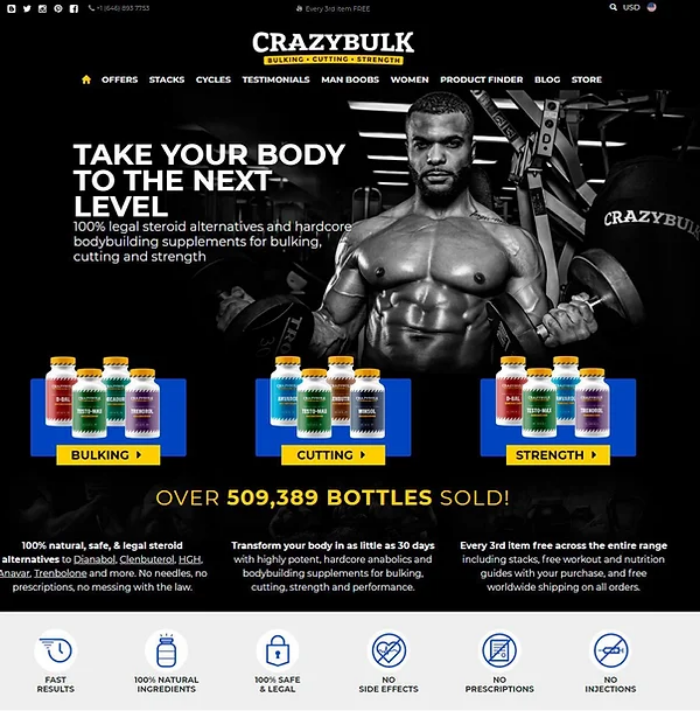Please provide a comprehensive answer to the question below using the information from the image: How many bottles of supplements have been sold?

According to the image, the brand has sold over 509,389 bottles of supplements, which is a notable sales figure that reinforces the brand's popularity and credibility in the health and fitness space.